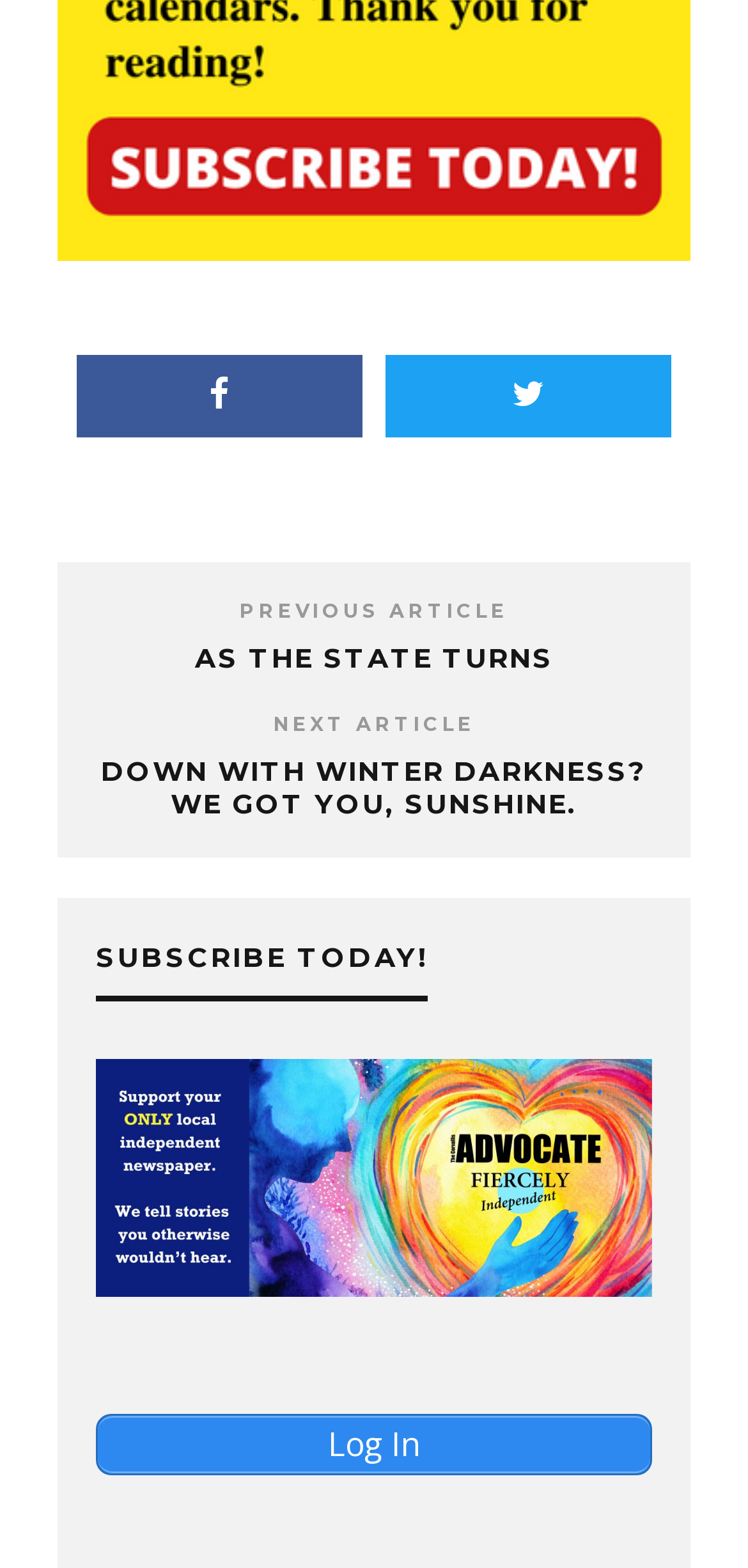Identify the bounding box of the UI element described as follows: "As the State Turns". Provide the coordinates as four float numbers in the range of 0 to 1 [left, top, right, bottom].

[0.26, 0.409, 0.74, 0.431]